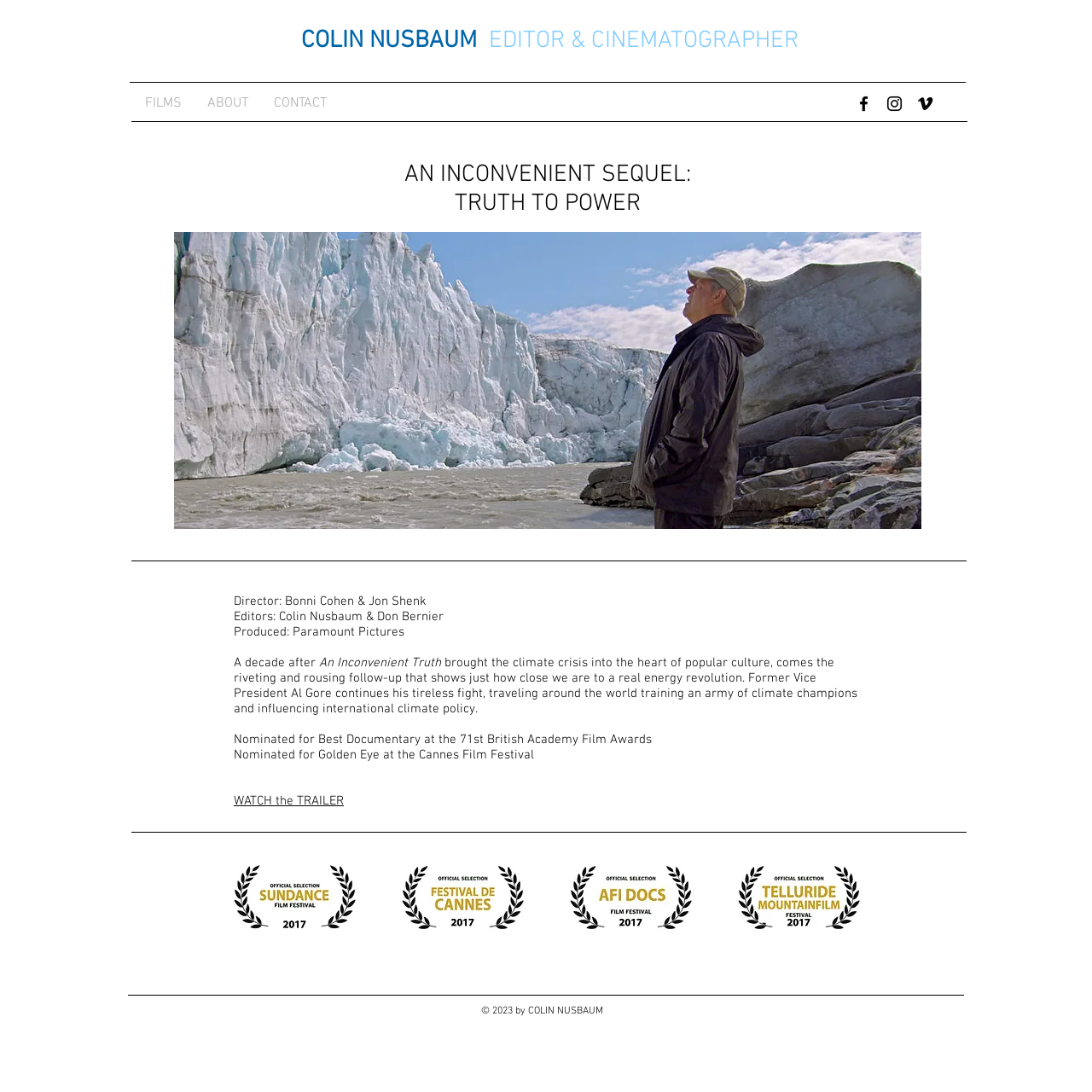What is the profession of Al Gore?
Look at the webpage screenshot and answer the question with a detailed explanation.

The answer can be found in the StaticText element 'Former Vice President Al Gore continues his tireless fight...' which is a child of the main element. This text indicates that Al Gore is a former Vice President.